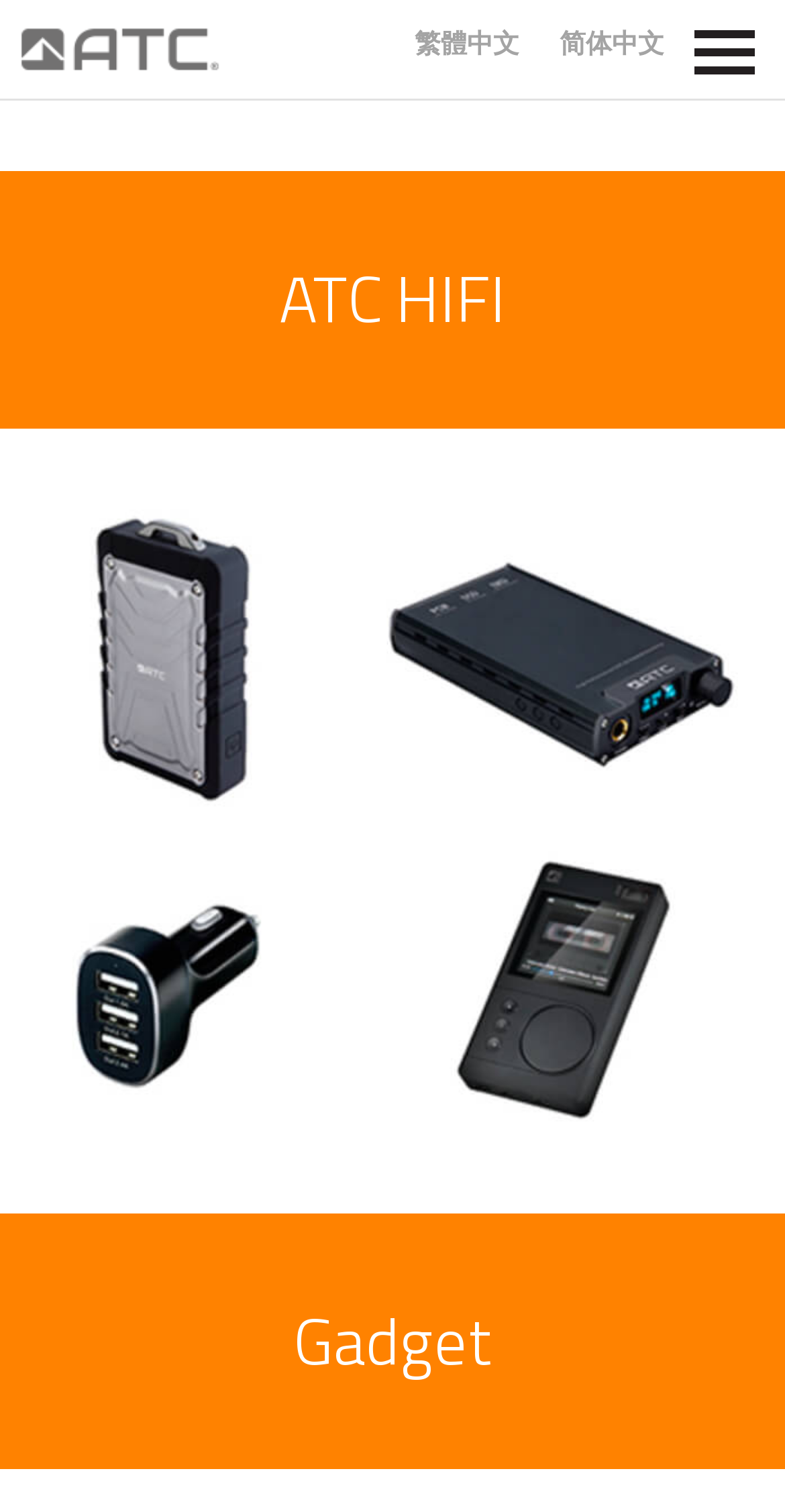Utilize the information from the image to answer the question in detail:
Is there a search function on the page?

I cannot find any search bar or search button on the page, which suggests that there is no search function available on this webpage.